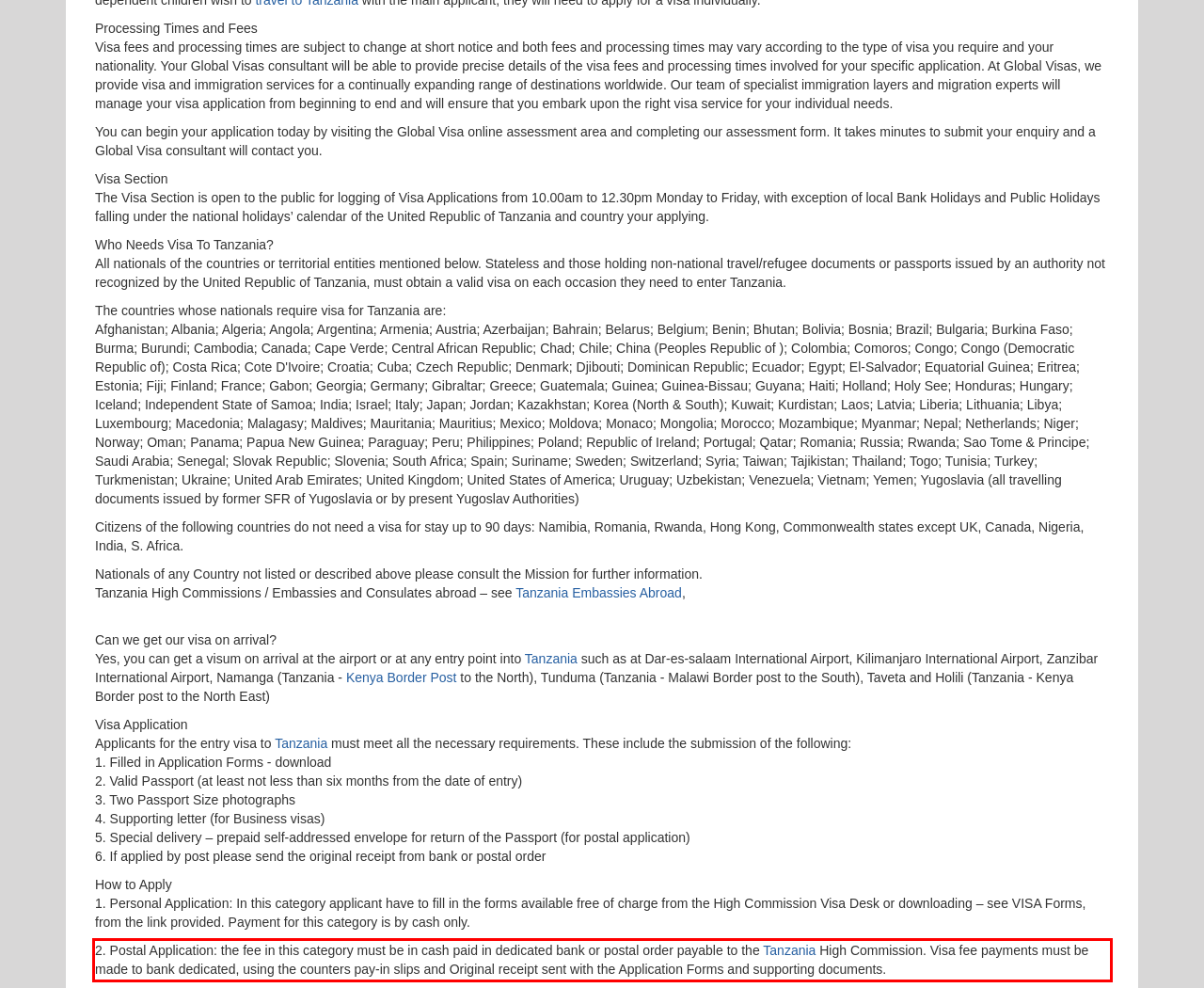You have a webpage screenshot with a red rectangle surrounding a UI element. Extract the text content from within this red bounding box.

2. Postal Application: the fee in this category must be in cash paid in dedicated bank or postal order payable to the Tanzania High Commission. Visa fee payments must be made to bank dedicated, using the counters pay-in slips and Original receipt sent with the Application Forms and supporting documents.